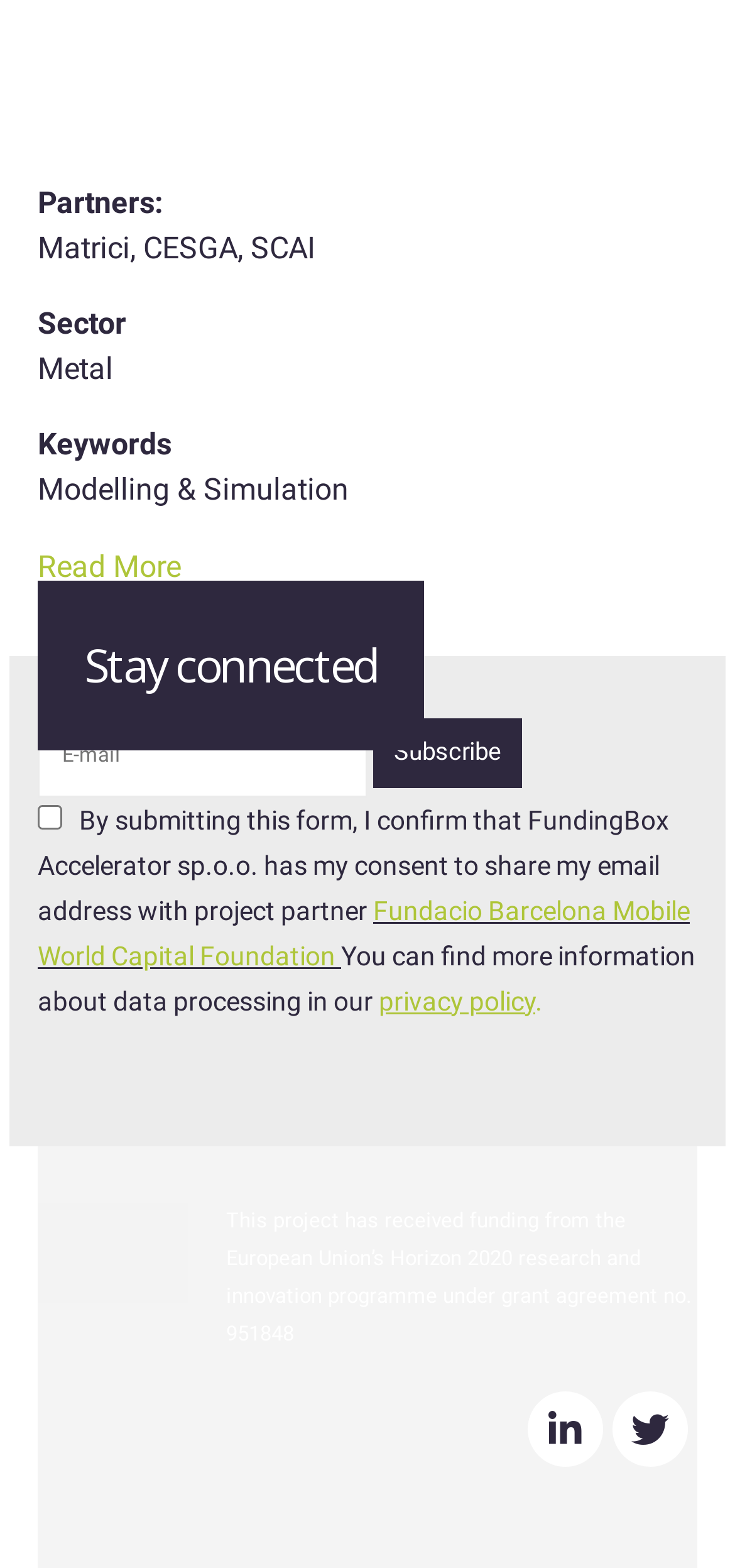Predict the bounding box of the UI element that fits this description: "title="LinkedIn"".

[0.718, 0.887, 0.821, 0.935]